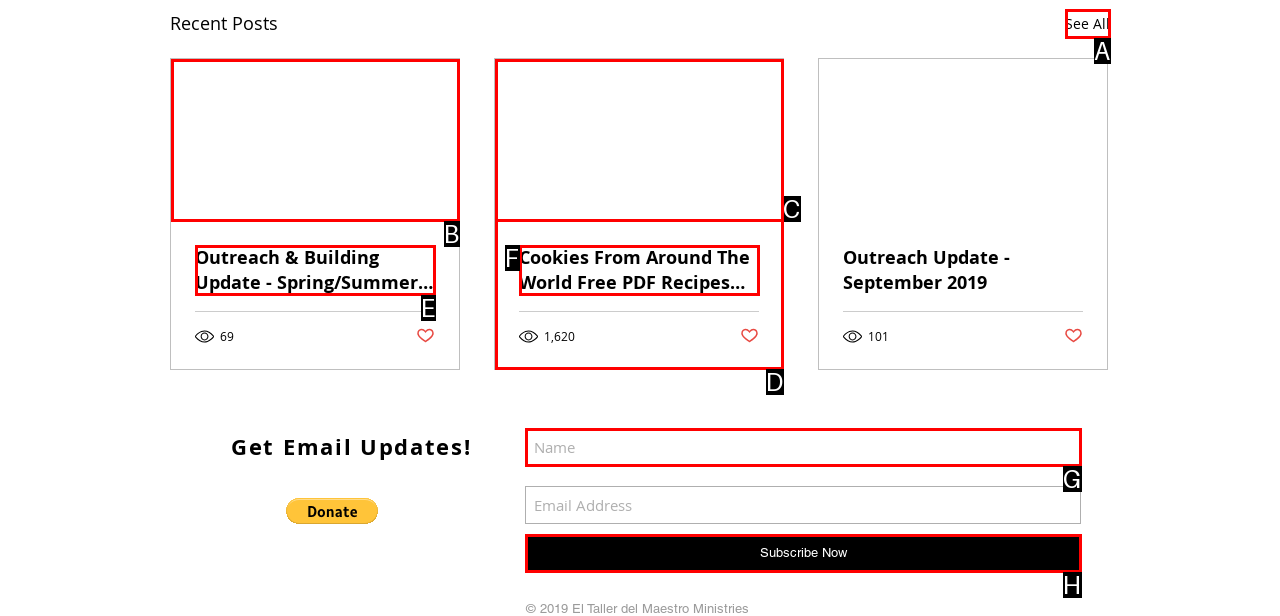Pick the option that corresponds to: aria-label="Name" name="name" placeholder="Name"
Provide the letter of the correct choice.

G